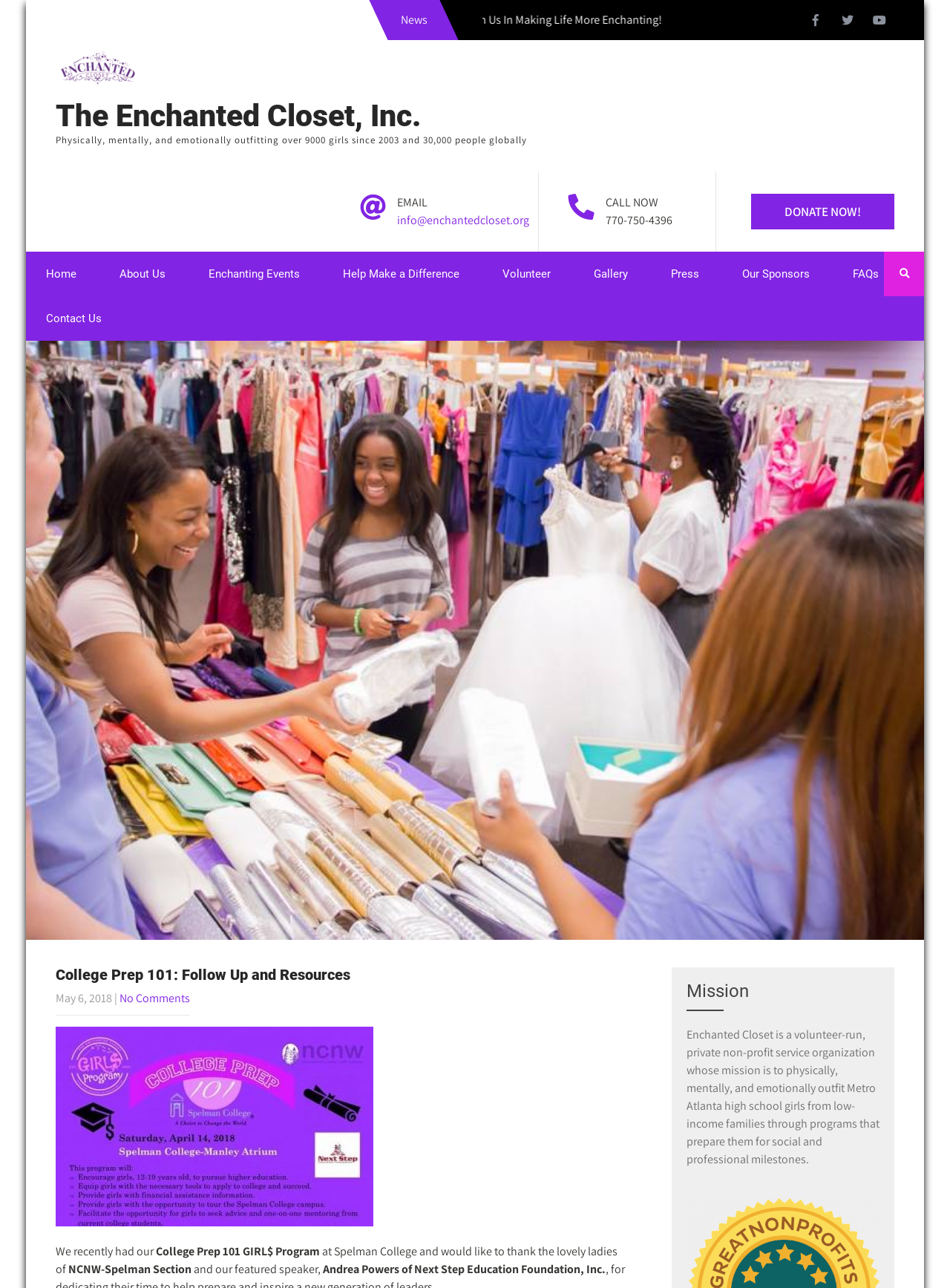Find the bounding box coordinates of the element I should click to carry out the following instruction: "Visit the 'Home' page".

[0.027, 0.195, 0.102, 0.23]